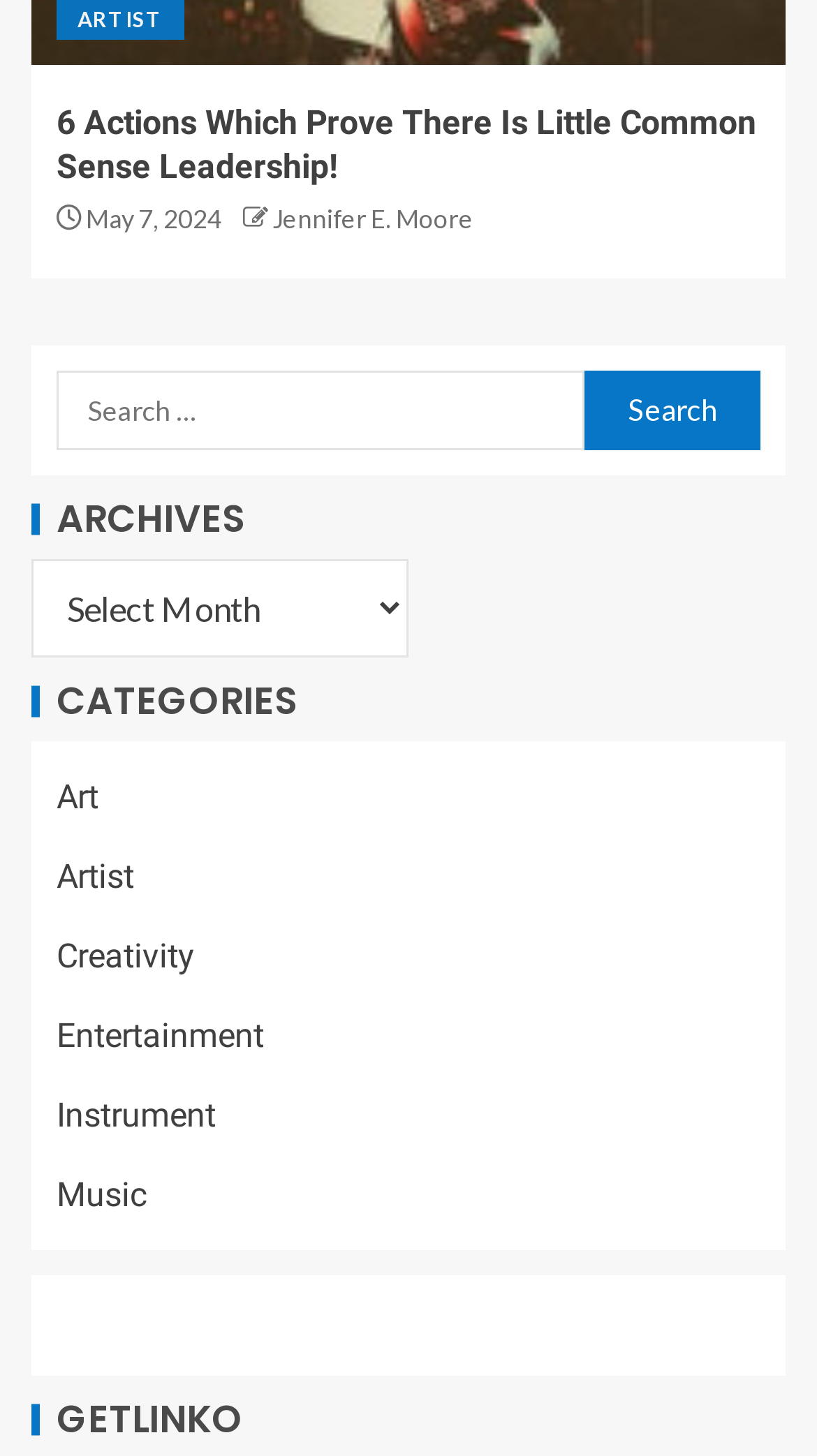What is the name of the author?
Using the visual information, answer the question in a single word or phrase.

Jennifer E. Moore